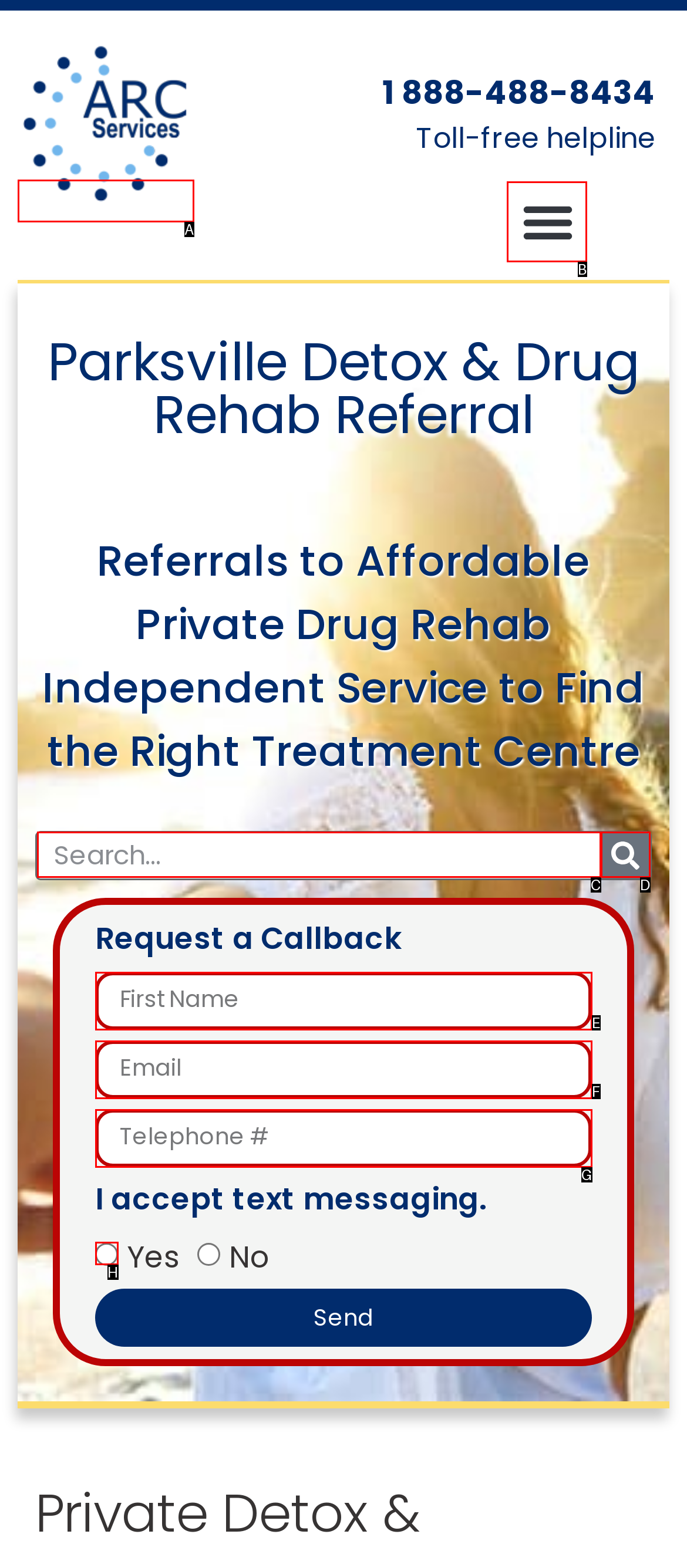Select the UI element that should be clicked to execute the following task: Toggle the menu
Provide the letter of the correct choice from the given options.

B